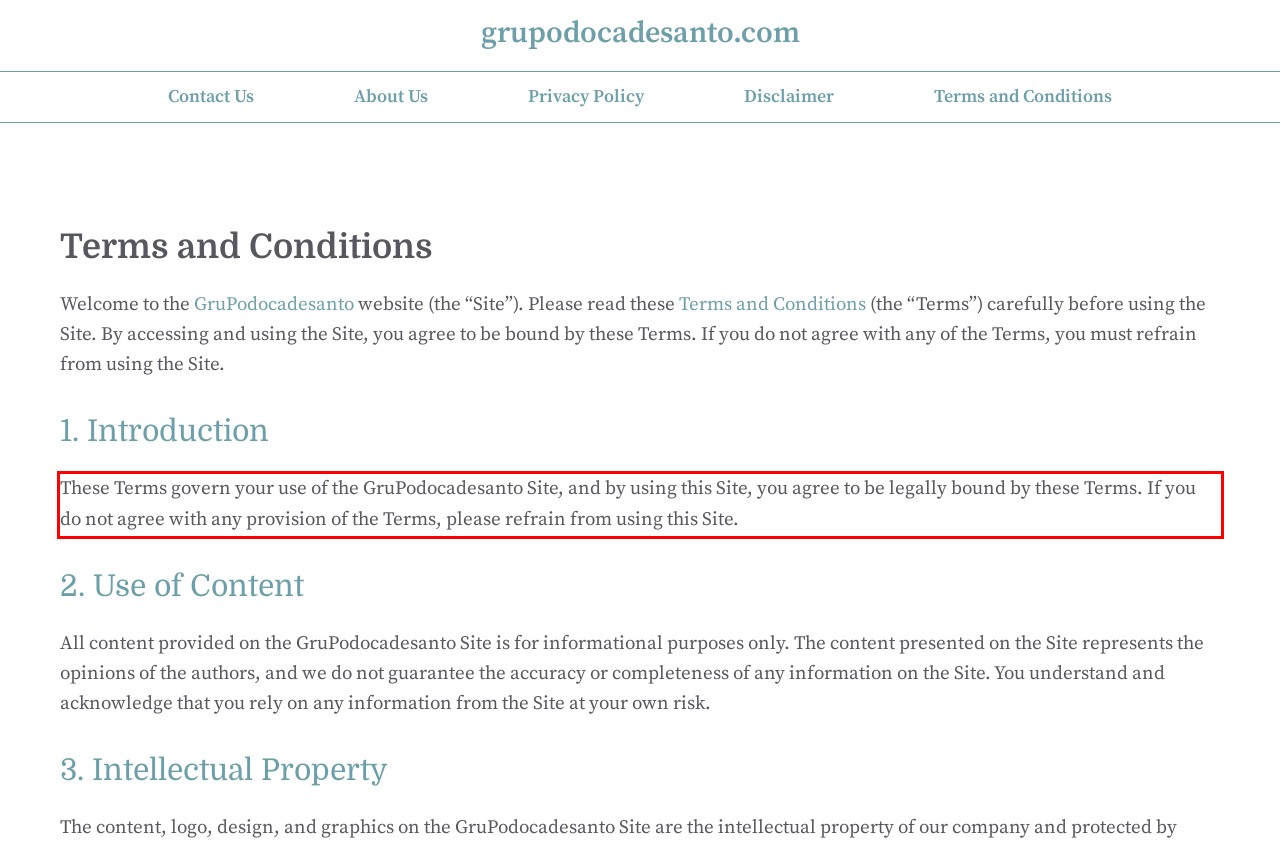Look at the provided screenshot of the webpage and perform OCR on the text within the red bounding box.

These Terms govern your use of the GruPodocadesanto Site, and by using this Site, you agree to be legally bound by these Terms. If you do not agree with any provision of the Terms, please refrain from using this Site.